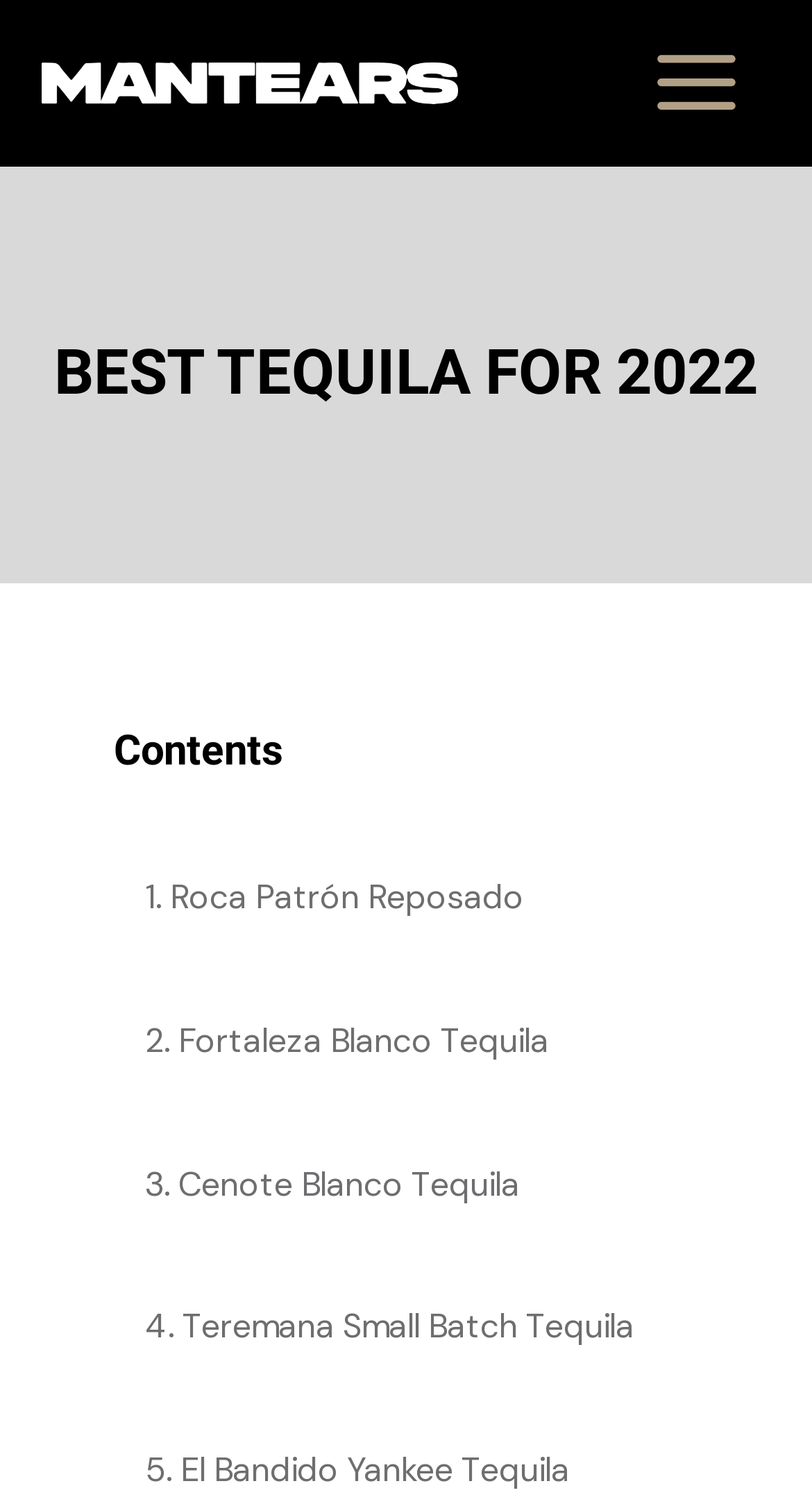What is the purpose of the 'Main Menu' button?
Please provide a detailed and thorough answer to the question.

The 'Main Menu' button is likely used to navigate to other sections of the webpage or website, as it is a common design pattern in web development to have a main menu button that expands to show more options.